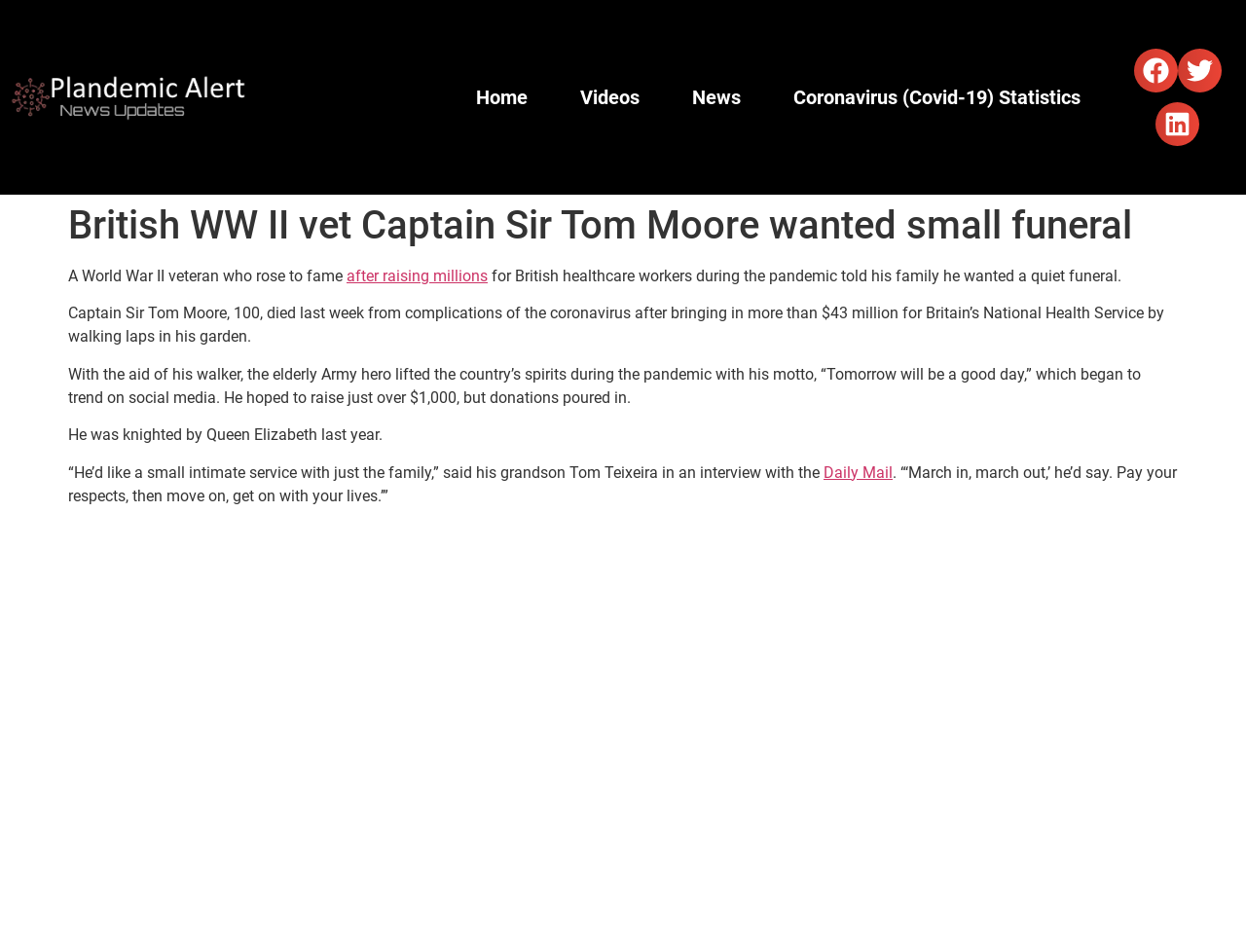Give a detailed account of the webpage.

This webpage is about the news article of British WW II veteran Captain Sir Tom Moore, who wanted a small funeral. At the top left of the page, there is a link to an unknown destination. Below it, there are four links to different sections of the website: Home, Videos, News, and Coronavirus (Covid-19) Statistics. 

On the top right, there are three buttons to share the article on Facebook, Twitter, and LinkedIn, each accompanied by a small image. 

The main content of the webpage is divided into several sections. The title of the article, "British WW II vet Captain Sir Tom Moore wanted small funeral", is displayed prominently at the top. Below the title, there is a brief introduction to Captain Sir Tom Moore, who rose to fame after raising millions for British healthcare workers during the pandemic. 

The article then goes on to describe how Captain Sir Tom Moore told his family he wanted a quiet funeral. The text is divided into several paragraphs, detailing his achievements, including raising over $43 million for Britain's National Health Service and being knighted by Queen Elizabeth last year. 

The article also quotes his grandson, Tom Teixeira, who mentioned that Captain Sir Tom Moore wanted a small intimate service with just the family, and that he would say "March in, march out" and "Pay your respects, then move on, get on with your lives." The quote is attributed to an interview with the Daily Mail.